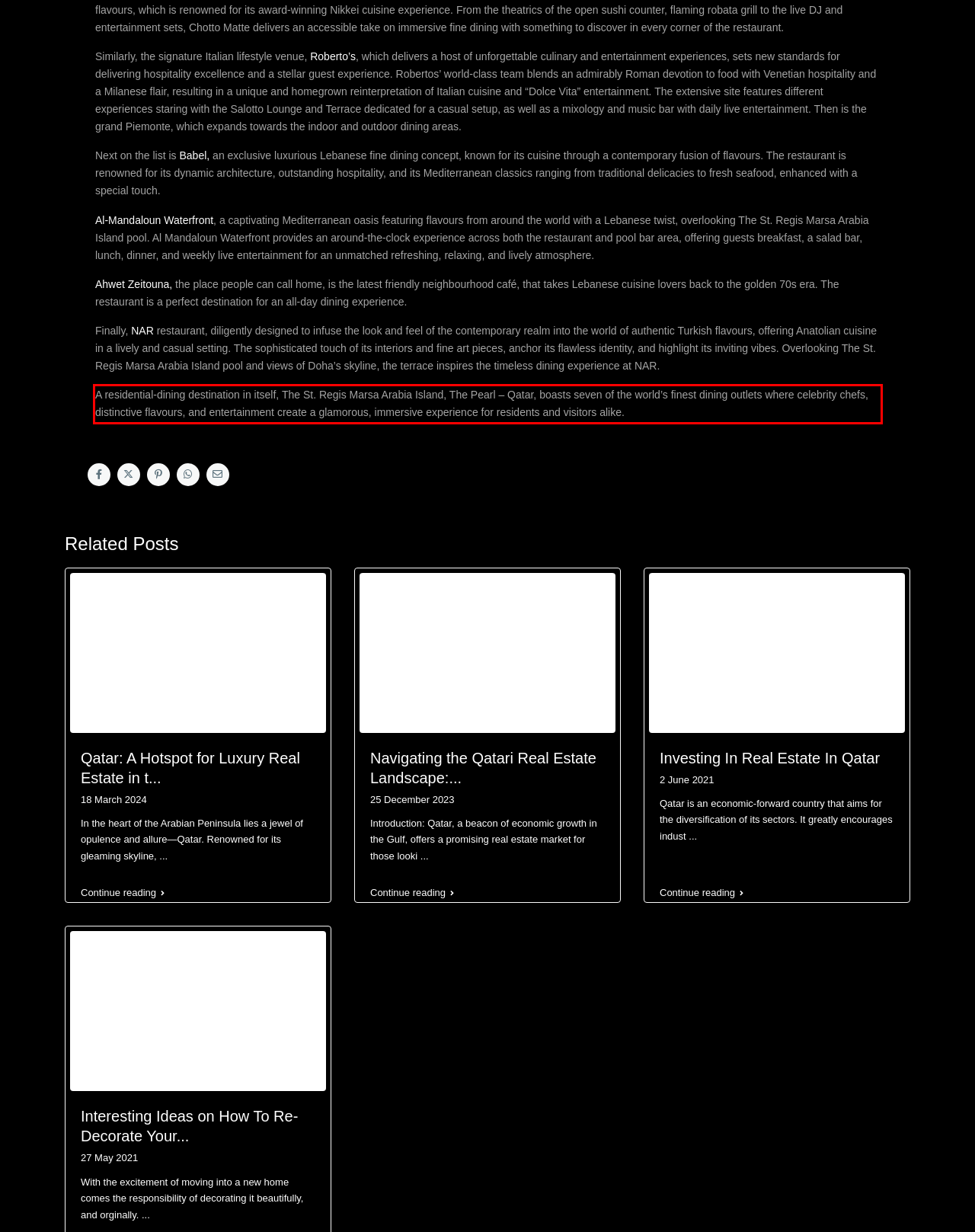You have a screenshot of a webpage with a red bounding box. Identify and extract the text content located inside the red bounding box.

A residential-dining destination in itself, The St. Regis Marsa Arabia Island, The Pearl – Qatar, boasts seven of the world’s finest dining outlets where celebrity chefs, distinctive flavours, and entertainment create a glamorous, immersive experience for residents and visitors alike.